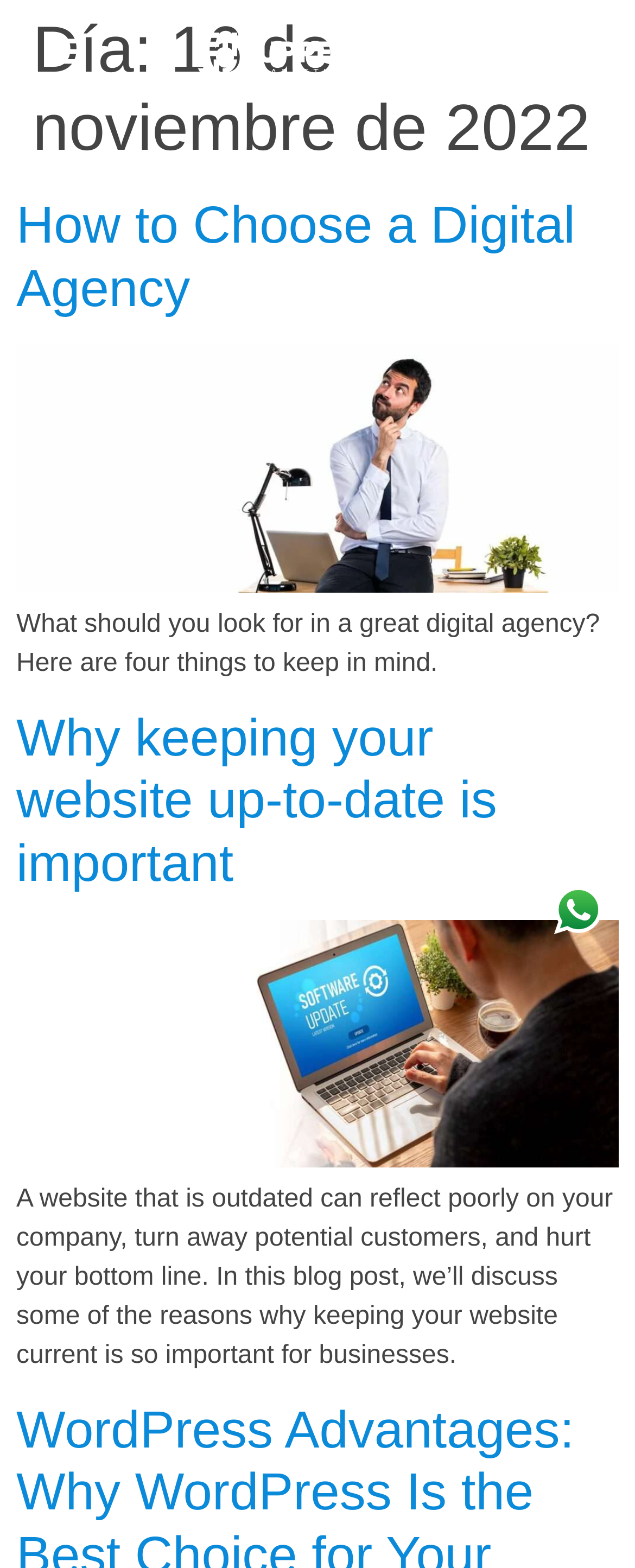How many links are in the first article?
Answer the question with a single word or phrase, referring to the image.

2